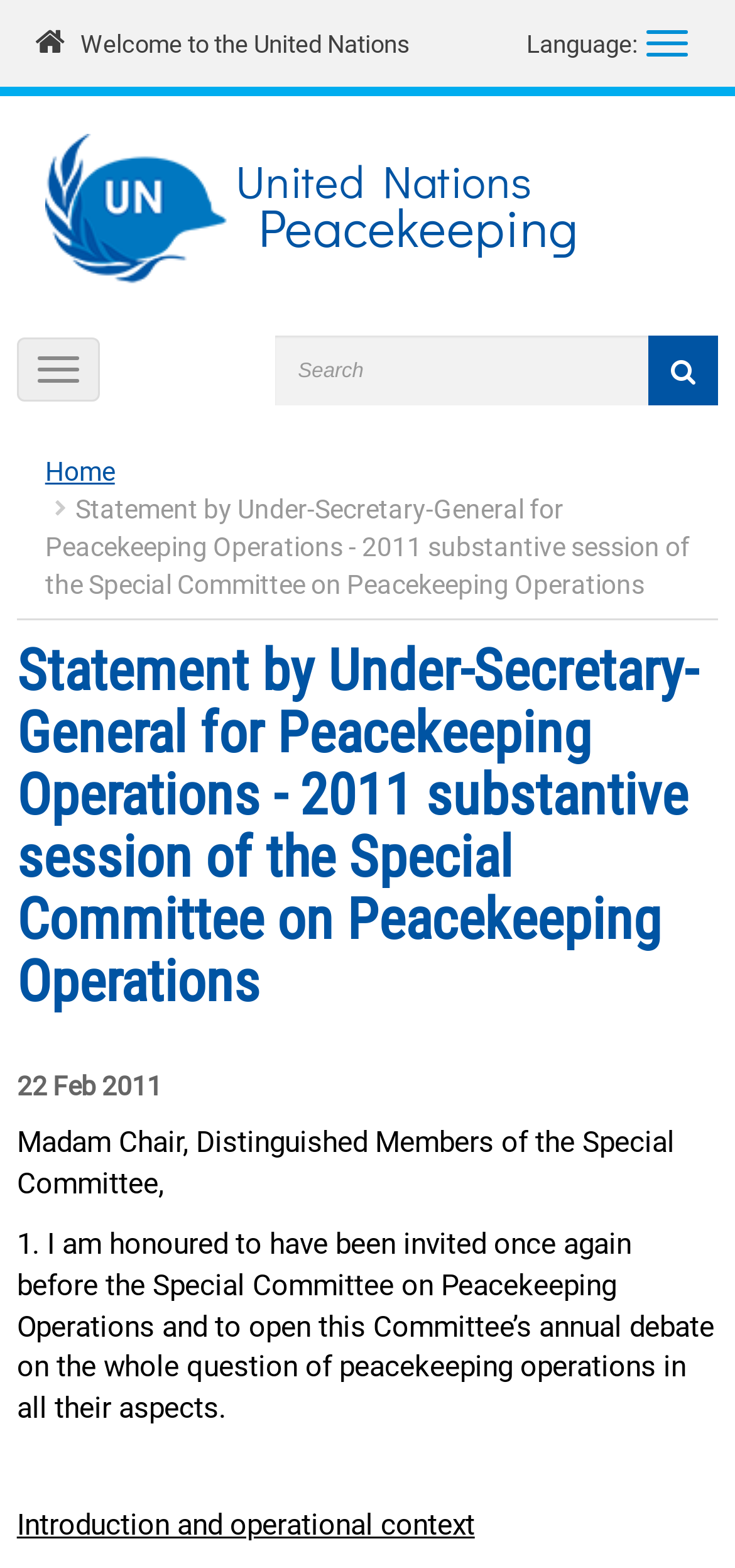Describe the webpage in detail, including text, images, and layout.

The webpage appears to be a statement by the Under-Secretary-General for Peacekeeping Operations at the 2011 substantive session of the Special Committee on Peacekeeping Operations. 

At the top left corner, there is a link to "Skip to main content". Next to it, there is an icon represented by '\uf015', followed by a link to "Welcome to the United Nations". On the top right corner, there is a button to "Toggle navigation" and a link to select a language. 

Below these elements, there are two links: "Home" with a corresponding image, and "United Nations Peacekeeping". 

A search form is located in the middle of the page, consisting of a text box to enter search terms and a search button represented by '\uf002'. 

Below the search form, there is a button to "Toggle navigation" again, followed by a link to "Home". The title of the statement, "Statement by Under-Secretary-General for Peacekeeping Operations - 2011 substantive session of the Special Committee on Peacekeeping Operations", is displayed prominently. 

The date "22 Feb 2011" is shown below the title. The main content of the statement starts with a greeting to the chair and members of the special committee, followed by a paragraph of text. There is a brief introduction, and then a section titled "Introduction and operational context".